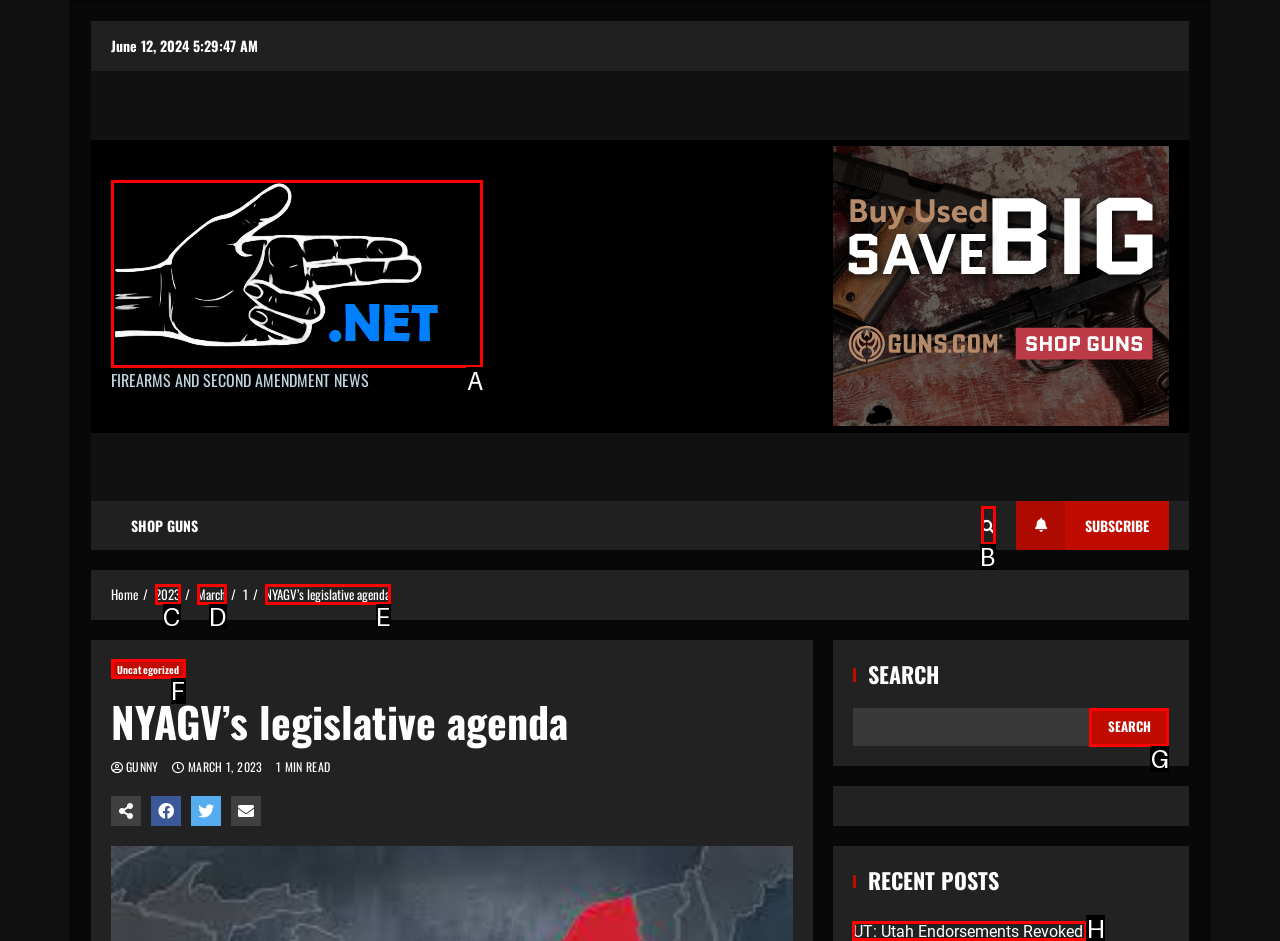Point out the correct UI element to click to carry out this instruction: visit Gun.net
Answer with the letter of the chosen option from the provided choices directly.

A